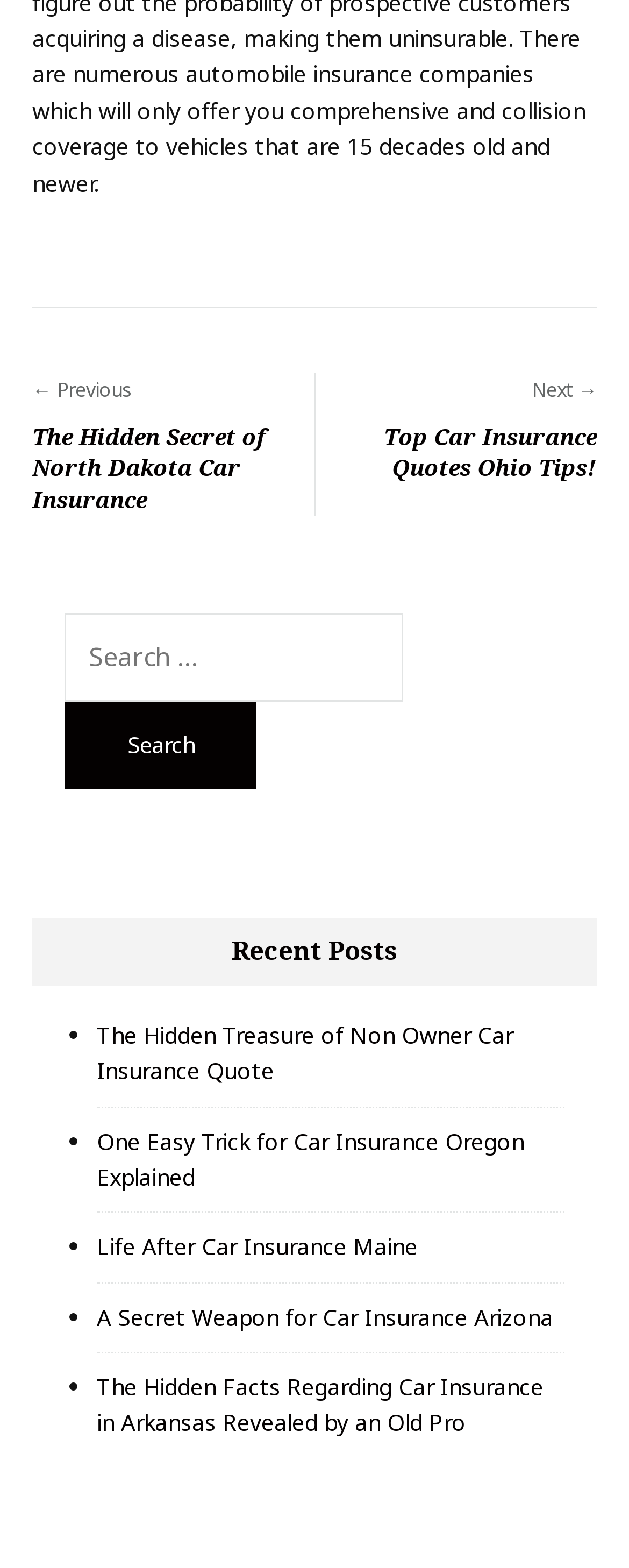Can you give a comprehensive explanation to the question given the content of the image?
What is the topic of the posts on this webpage?

The posts on this webpage have titles that all relate to car insurance, such as 'The Hidden Treasure of Non Owner Car Insurance Quote' and 'Life After Car Insurance Maine'. This suggests that the topic of the posts on this webpage is car insurance.